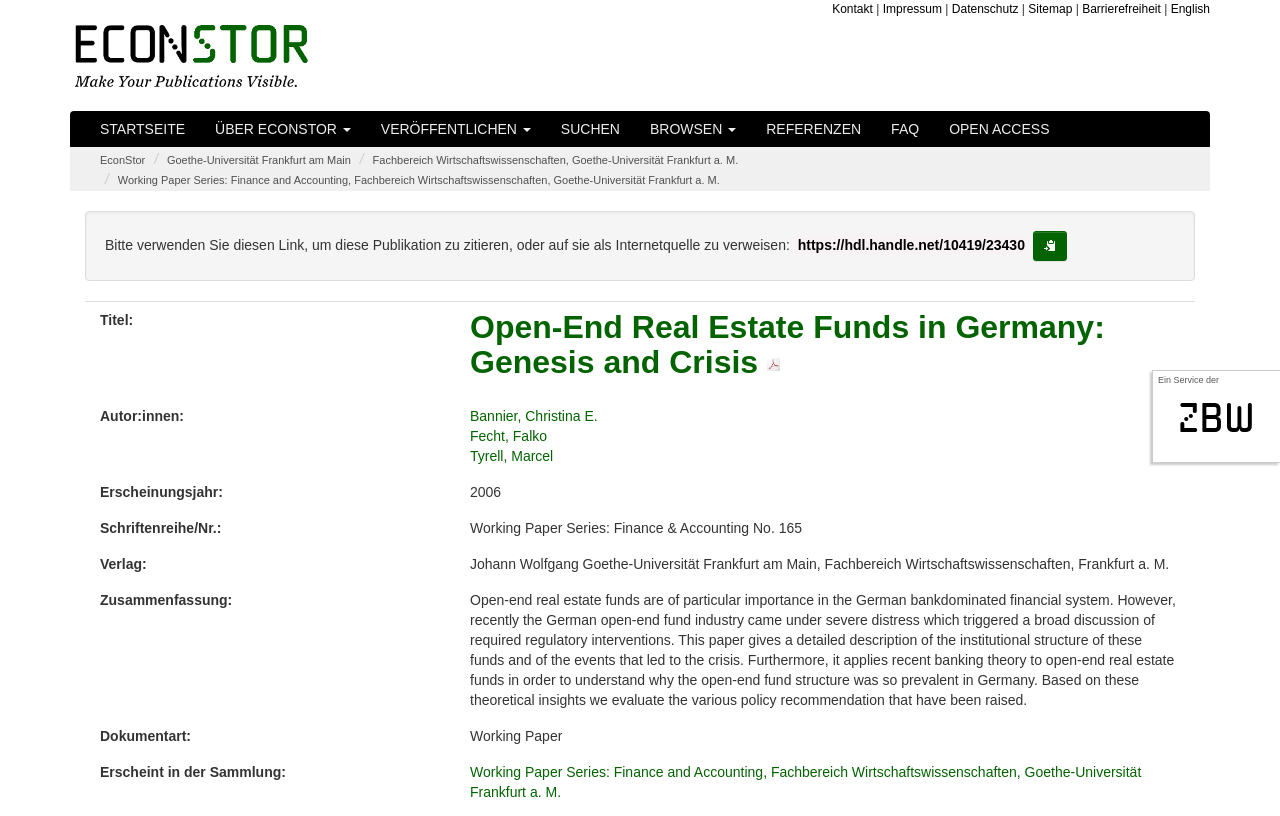How many authors are there?
Please give a detailed answer to the question using the information shown in the image.

The authors can be found in the main content section of the webpage, where it says 'Autor:innen:' followed by the authors 'Bannier, Christina E.', 'Fecht, Falko', and 'Tyrell, Marcel'.